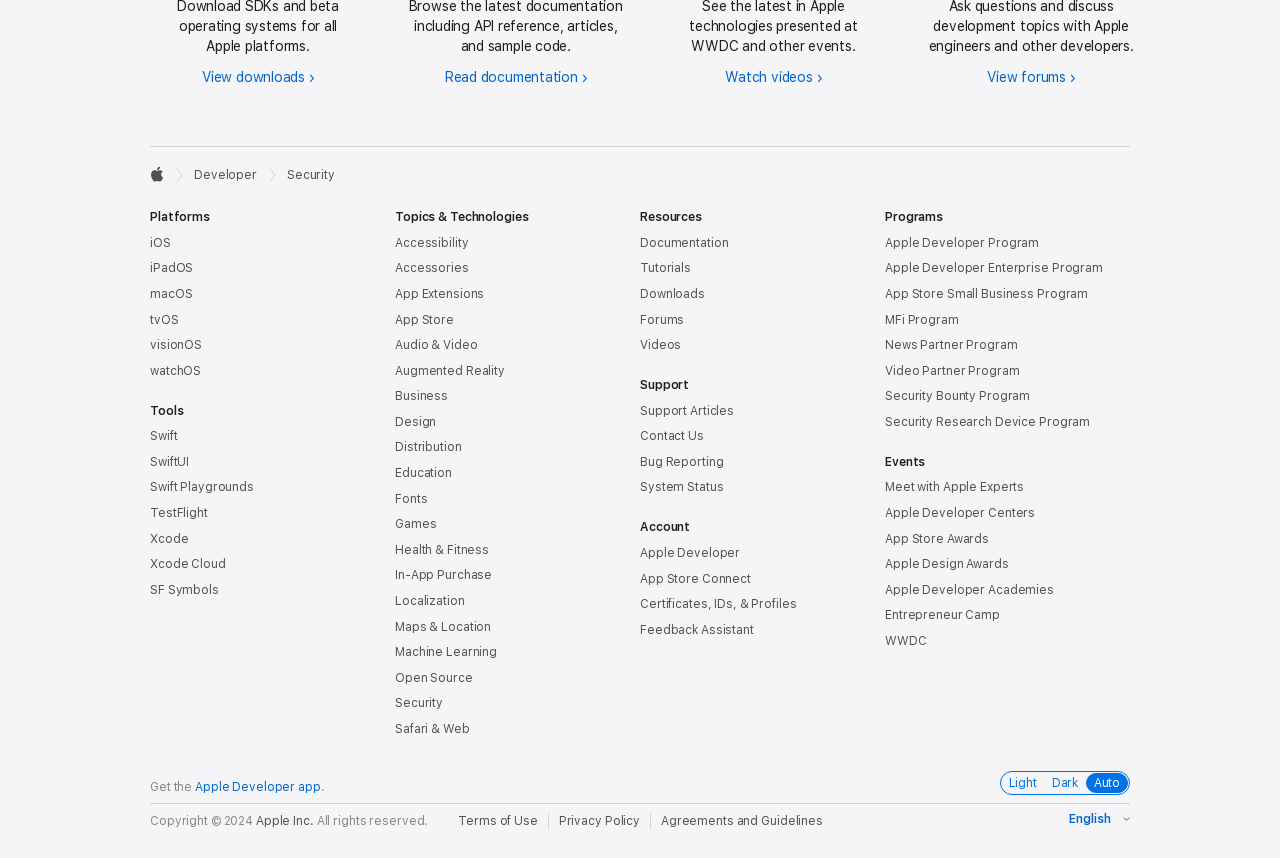Extract the bounding box coordinates for the described element: "Security Research Device Program". The coordinates should be represented as four float numbers between 0 and 1: [left, top, right, bottom].

[0.691, 0.484, 0.852, 0.5]